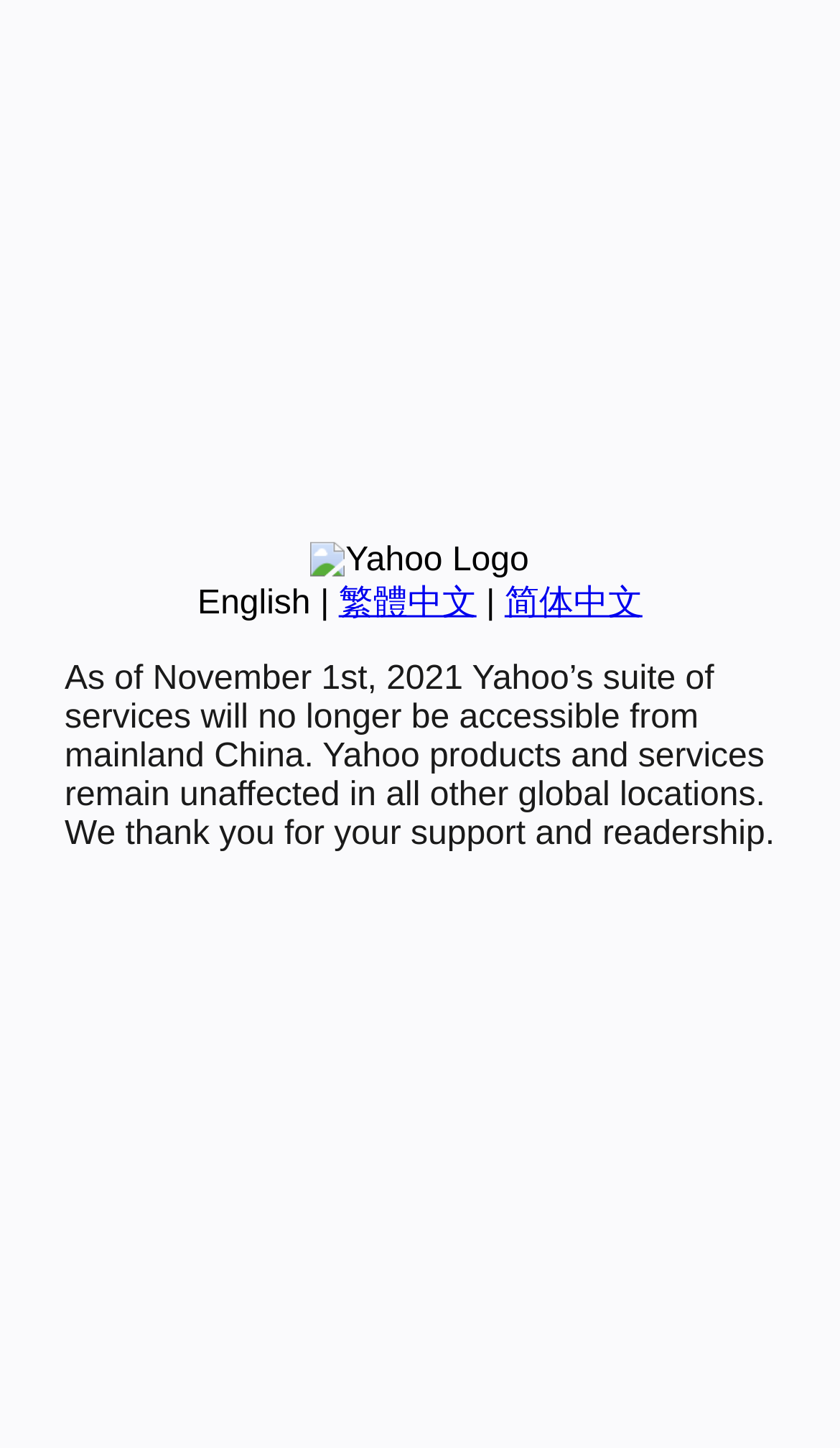Identify the bounding box of the HTML element described here: "English". Provide the coordinates as four float numbers between 0 and 1: [left, top, right, bottom].

[0.235, 0.404, 0.37, 0.429]